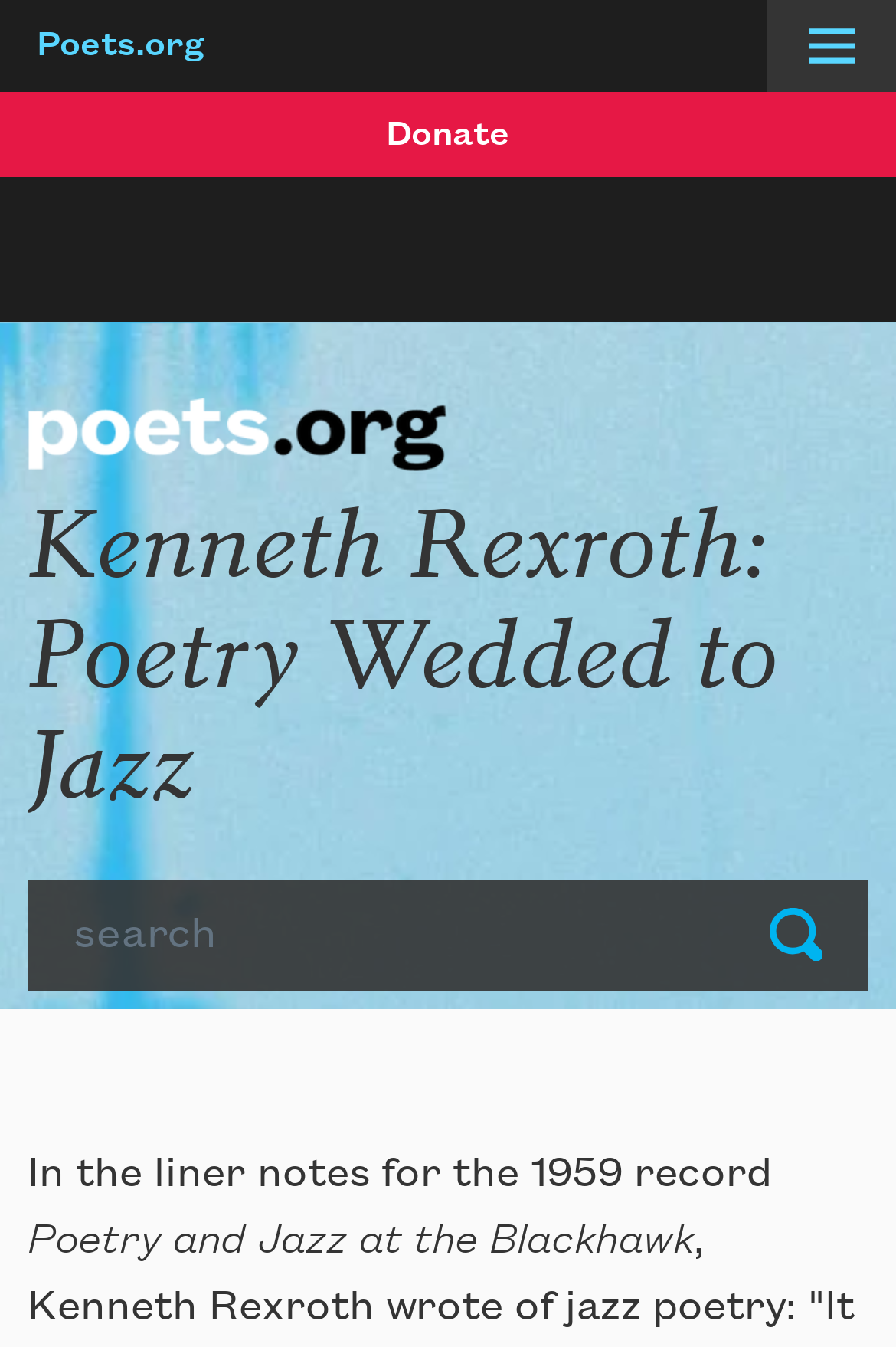Determine the bounding box coordinates in the format (top-left x, top-left y, bottom-right x, bottom-right y). Ensure all values are floating point numbers between 0 and 1. Identify the bounding box of the UI element described by: parent_node: Poets.org aria-label="Menu"

[0.856, 0.0, 1.0, 0.068]